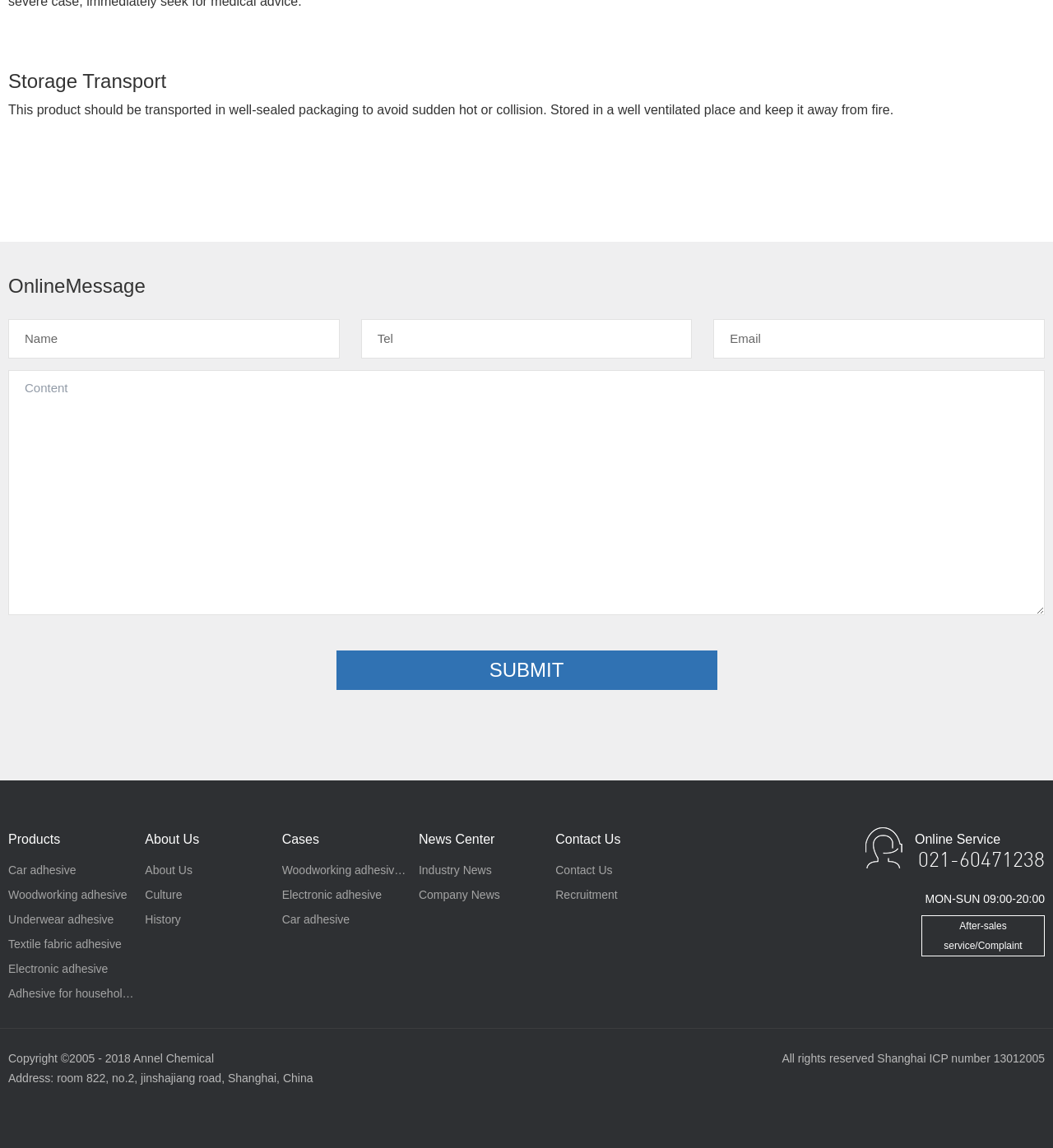What is the purpose of the textboxes?
Based on the image, give a one-word or short phrase answer.

To input contact information